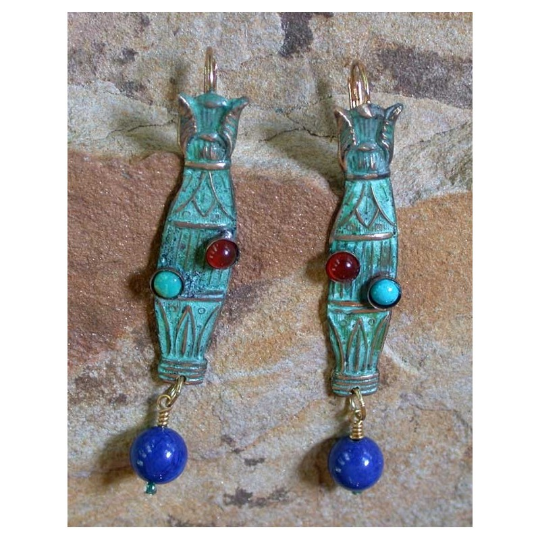Offer an in-depth description of the image shown.

This striking pair of earrings, titled "Verdigris Patina Solid Brass Egyptian Papyrus Column Earrings," showcases a beautiful blend of colors and intricate design. Crafted from solid brass, the earrings feature a verdigris patina that enhances their ancient Egyptian motif, resembling papyrus columns. 

Adorning the centerpiece are genuine gemstone cabochons—deep red carnelian and vibrant turquoise—adding a pop of color and elegance. Each earring dangles gracefully with navy onyx beads, creating movement and visual interest. Their dimensions measure approximately 3/8” by 2 1/2”, making them a statement piece for any jewelry collection. Perfect for those who appreciate unique historical designs, these earrings reflect a blend of craftsmanship and artistic detail, ideal for enhancing both casual and formal attire.